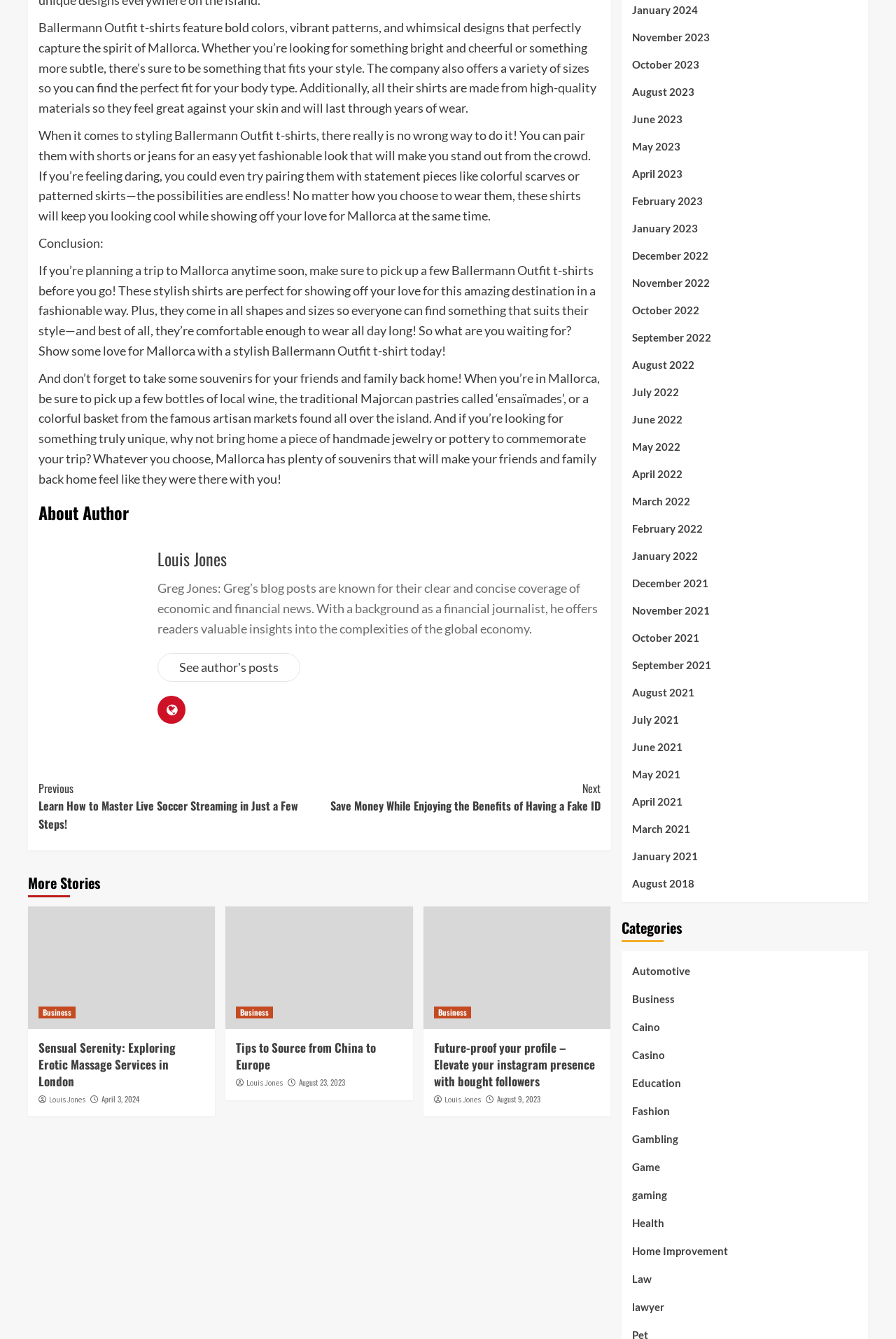Find the coordinates for the bounding box of the element with this description: "November 2023".

[0.705, 0.021, 0.957, 0.042]